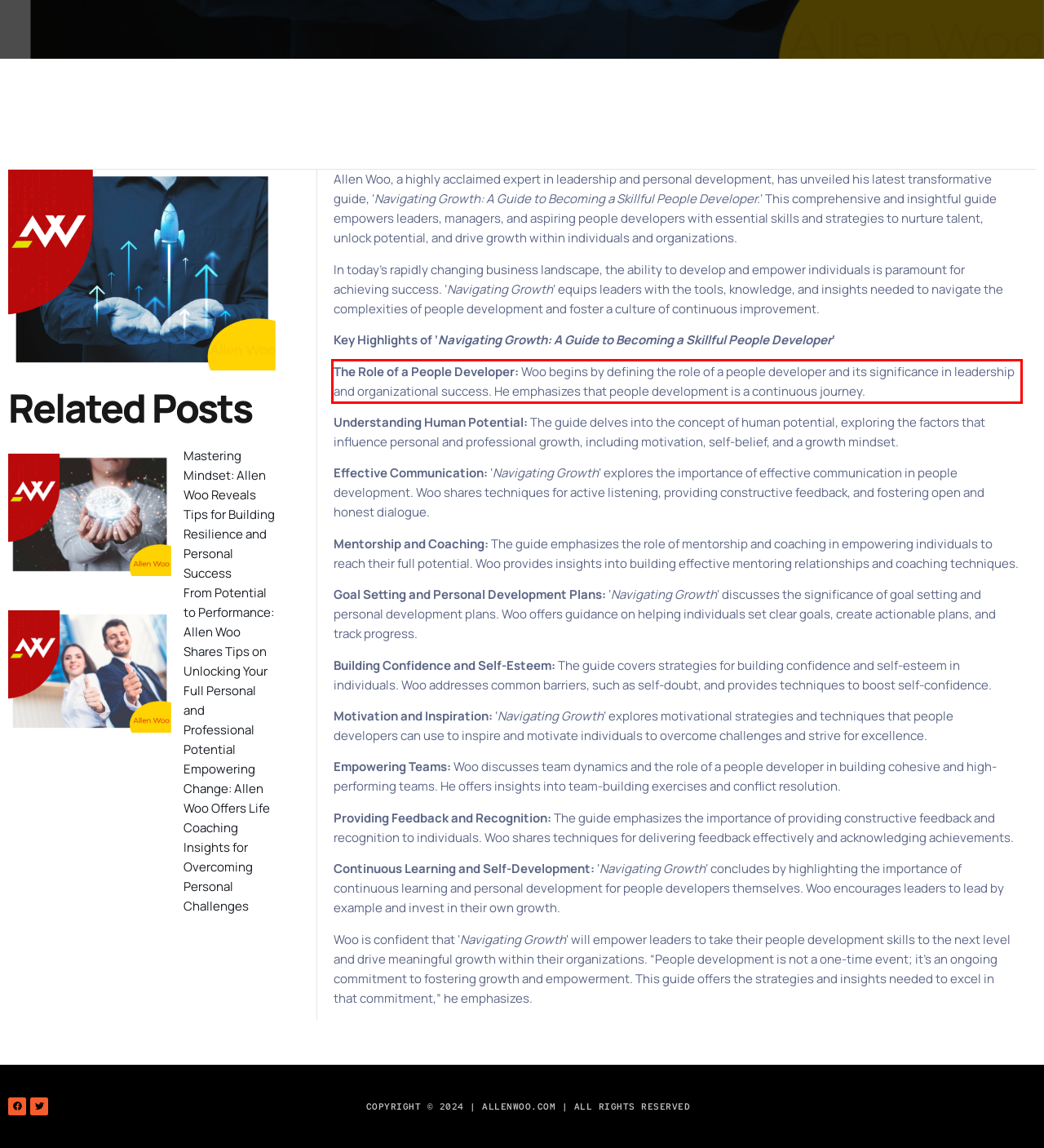With the provided screenshot of a webpage, locate the red bounding box and perform OCR to extract the text content inside it.

The Role of a People Developer: Woo begins by defining the role of a people developer and its significance in leadership and organizational success. He emphasizes that people development is a continuous journey.